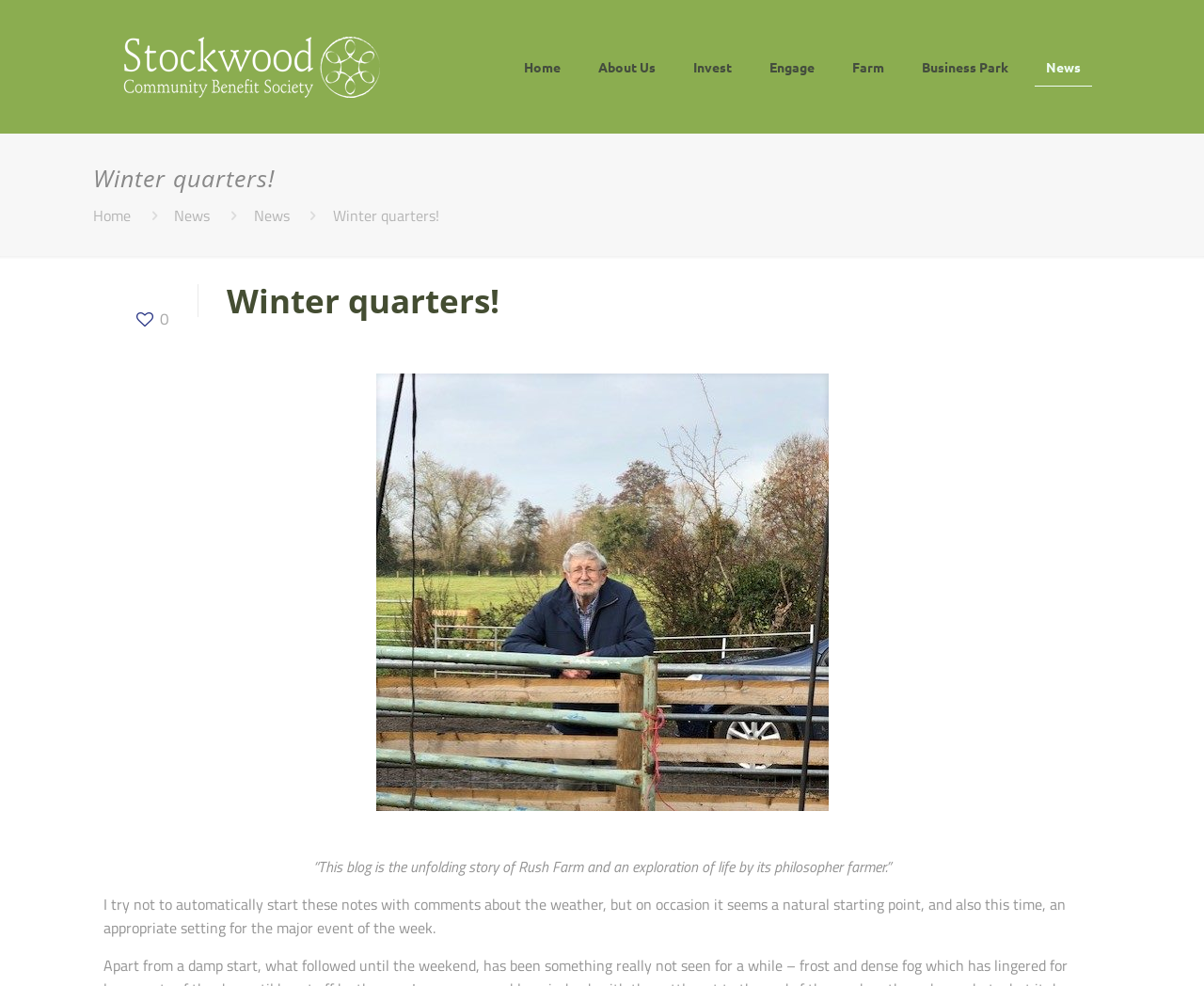Detail the various sections and features of the webpage.

The webpage is titled "Winter quarters! - Community Owned Land and Property Trust" and has a logo of "Stockwood-CBS-logo-white65-2" at the top left corner. Below the logo, there is a navigation menu with seven links: "Home", "About Us", "Invest", "Engage", "Farm", "Business Park", and "News", which are evenly spaced and aligned horizontally.

Below the navigation menu, there is a large heading that reads "Winter quarters!" in bold font. Underneath the heading, there is a breadcrumb navigation with three links: "Home", "News", and "News" again, separated by generic breadcrumbs separators.

On the right side of the breadcrumb navigation, there is a section with a heading "Winter quarters!" and a link with a heart icon labeled "loved loved 0", indicating that the post has zero likes. Below this section, there is a large block of text that appears to be a blog post. The text starts with a quote from the philosopher farmer, and then continues with a personal reflection on the week's events, including a comment about the weather.

At the bottom of the page, there is a large image that takes up most of the width of the page, and a link with an empty label above and below the image. The image appears to be a decorative element or a separator between sections of the page.

There are two more blocks of text at the very bottom of the page, which appear to be part of the blog post. The first block is a continuation of the personal reflection, and the second block is a longer paragraph that continues the story of Rush Farm and the philosopher farmer's exploration of life.